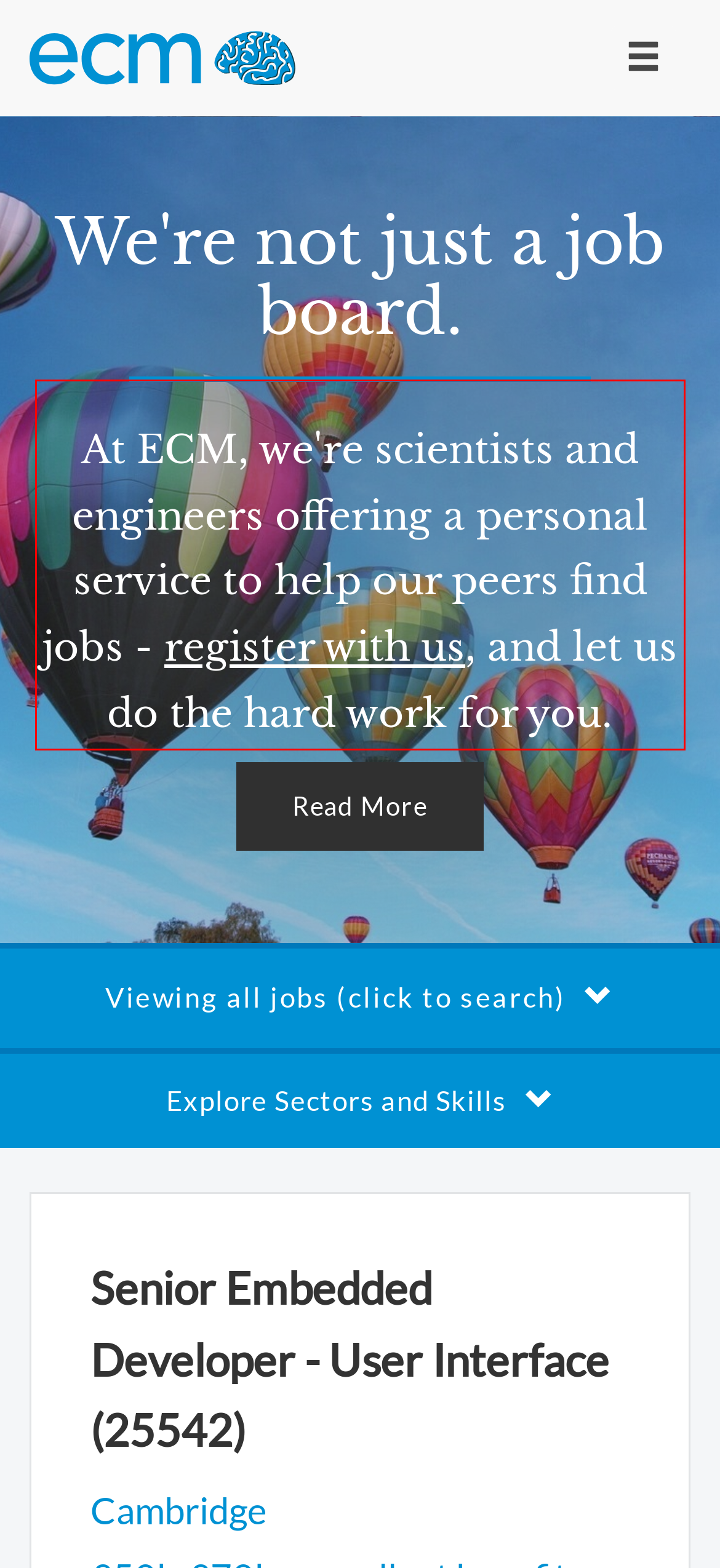Inspect the webpage screenshot that has a red bounding box and use OCR technology to read and display the text inside the red bounding box.

At ECM, we're scientists and engineers offering a personal service to help our peers find jobs - register with us, and let us do the hard work for you.